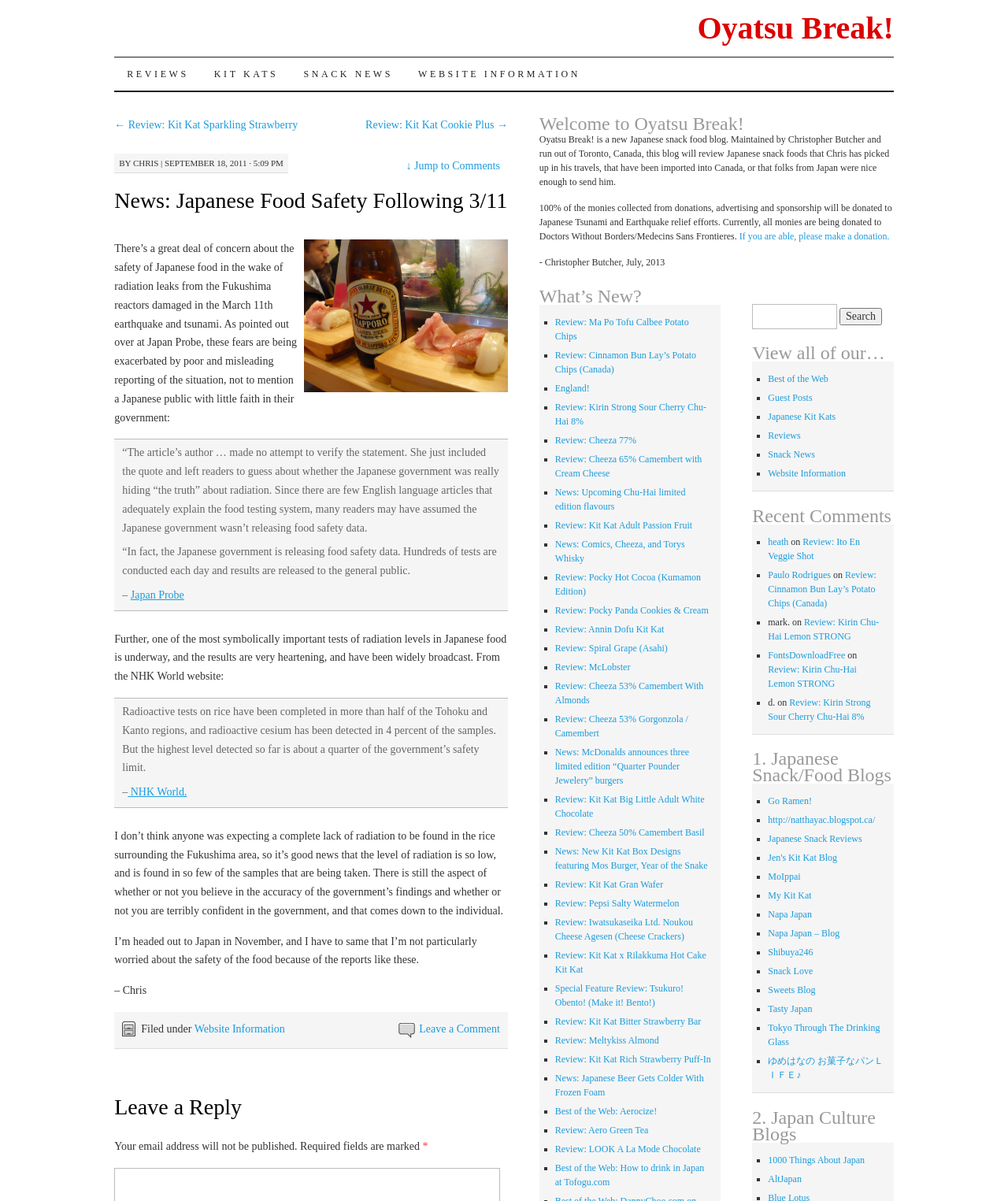Refer to the image and provide a thorough answer to this question:
What is the topic of the article?

The topic of the article can be inferred from the title 'News: Japanese Food Safety Following 3/11' and the content of the article, which discusses the safety of Japanese food after the Fukushima reactors incident.